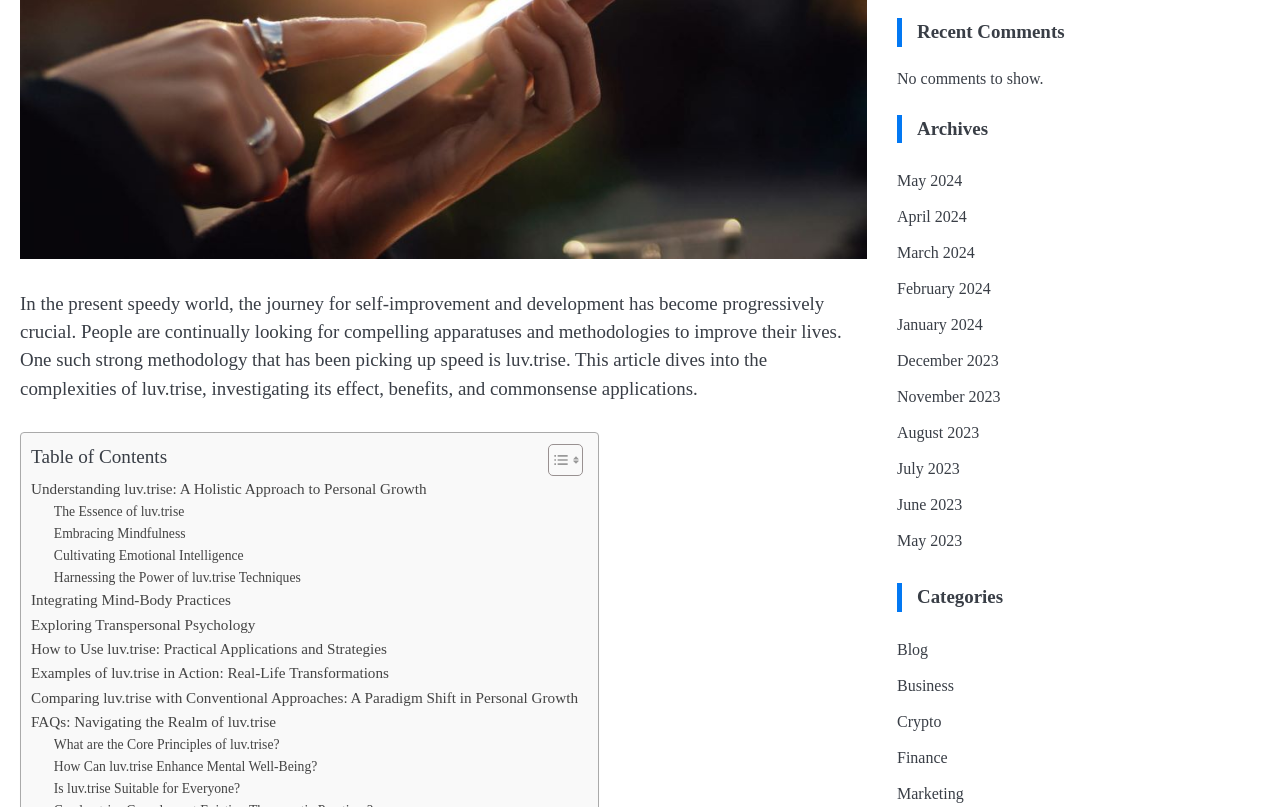Using the element description: "The Essence of luv.trise", determine the bounding box coordinates. The coordinates should be in the format [left, top, right, bottom], with values between 0 and 1.

[0.042, 0.621, 0.144, 0.648]